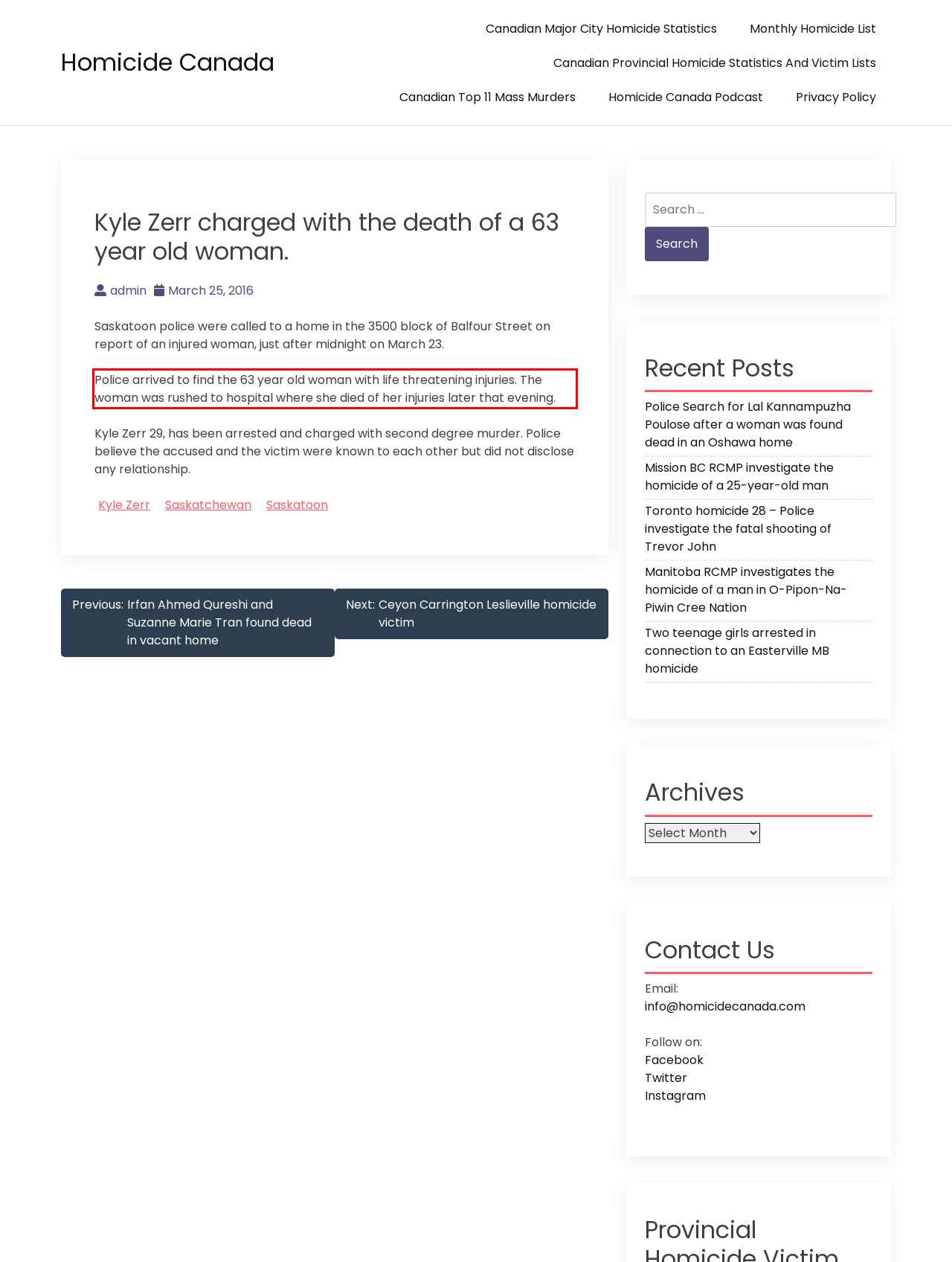Please identify and extract the text content from the UI element encased in a red bounding box on the provided webpage screenshot.

Police arrived to find the 63 year old woman with life threatening injuries. The woman was rushed to hospital where she died of her injuries later that evening.